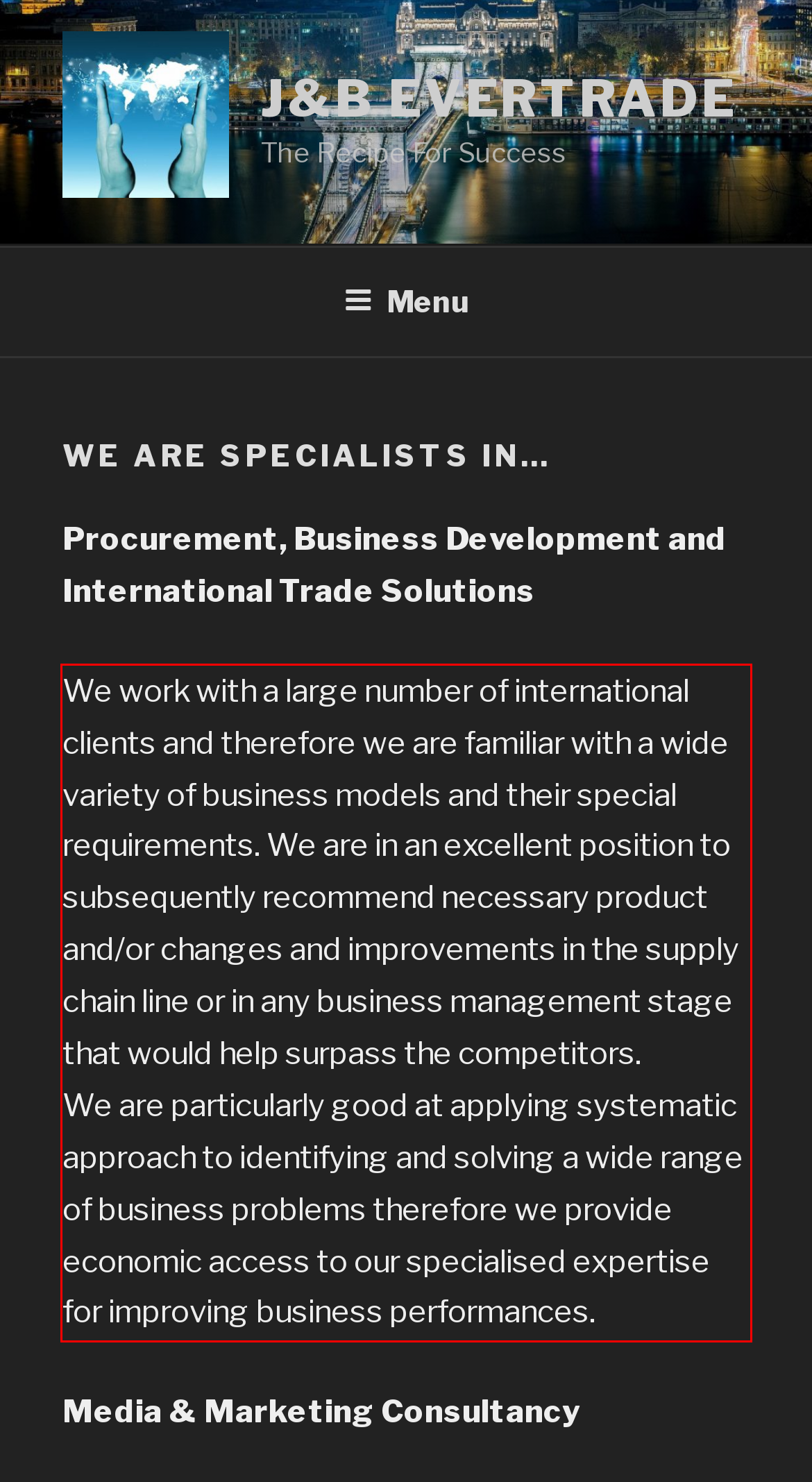Within the screenshot of the webpage, there is a red rectangle. Please recognize and generate the text content inside this red bounding box.

We work with a large number of international clients and therefore we are familiar with a wide variety of business models and their special requirements. We are in an excellent position to subsequently recommend necessary product and/or changes and improvements in the supply chain line or in any business management stage that would help surpass the competitors. We are particularly good at applying systematic approach to identifying and solving a wide range of business problems therefore we provide economic access to our specialised expertise for improving business performances.